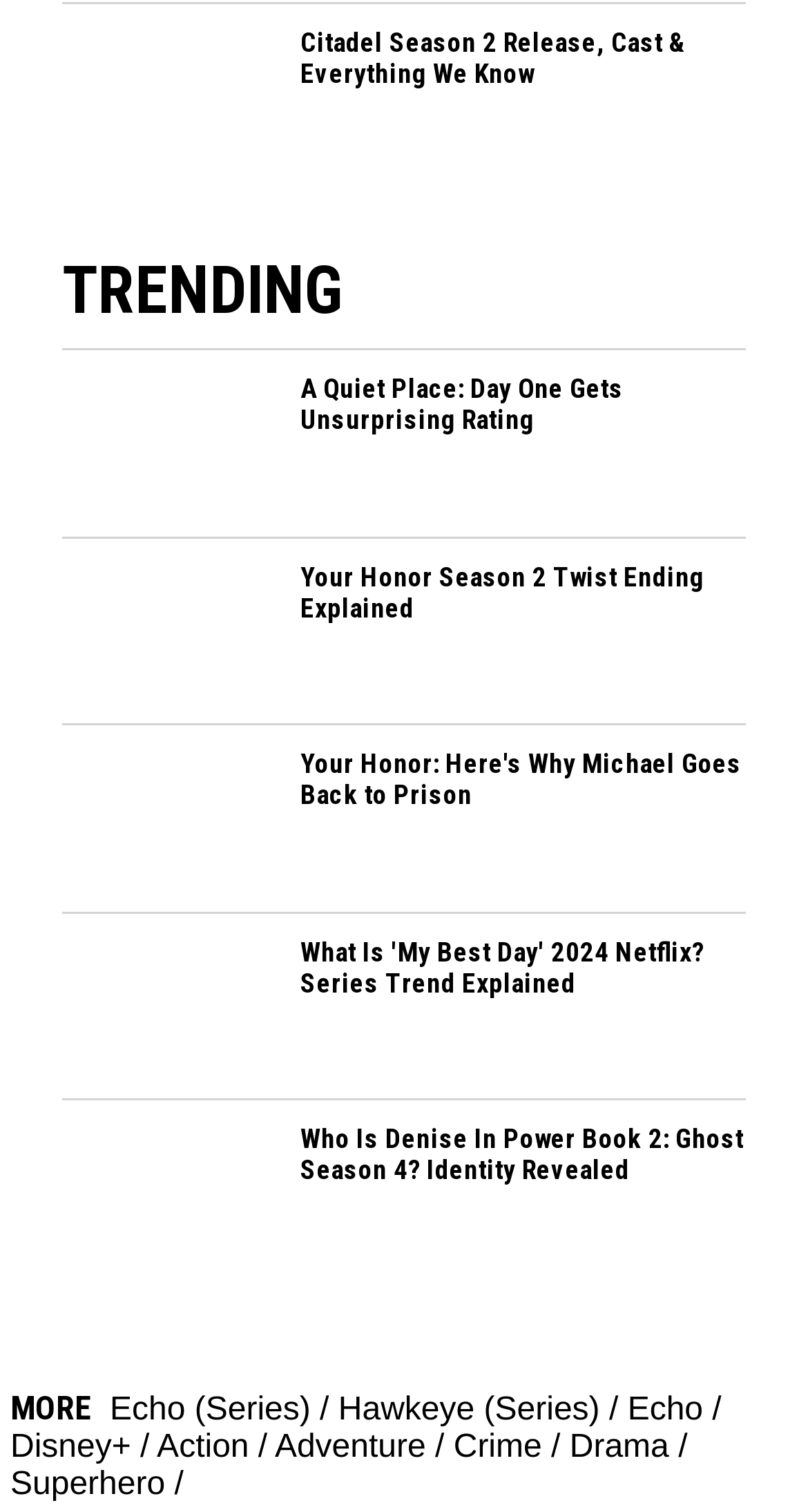Pinpoint the bounding box coordinates of the clickable element to carry out the following instruction: "Read related post about winning a holiday with flights to Hollywood."

None